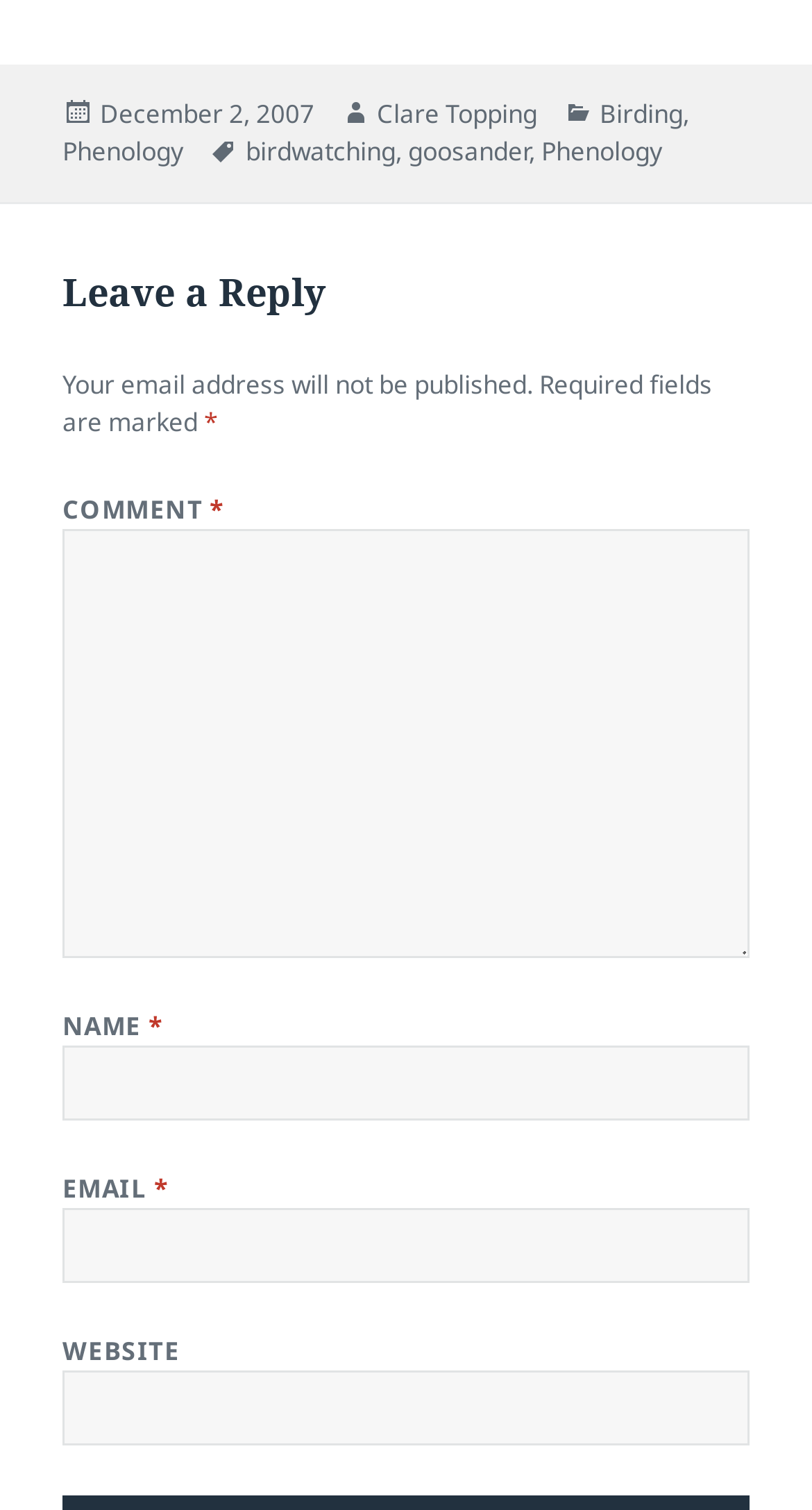Ascertain the bounding box coordinates for the UI element detailed here: "Clare Topping". The coordinates should be provided as [left, top, right, bottom] with each value being a float between 0 and 1.

[0.464, 0.063, 0.661, 0.088]